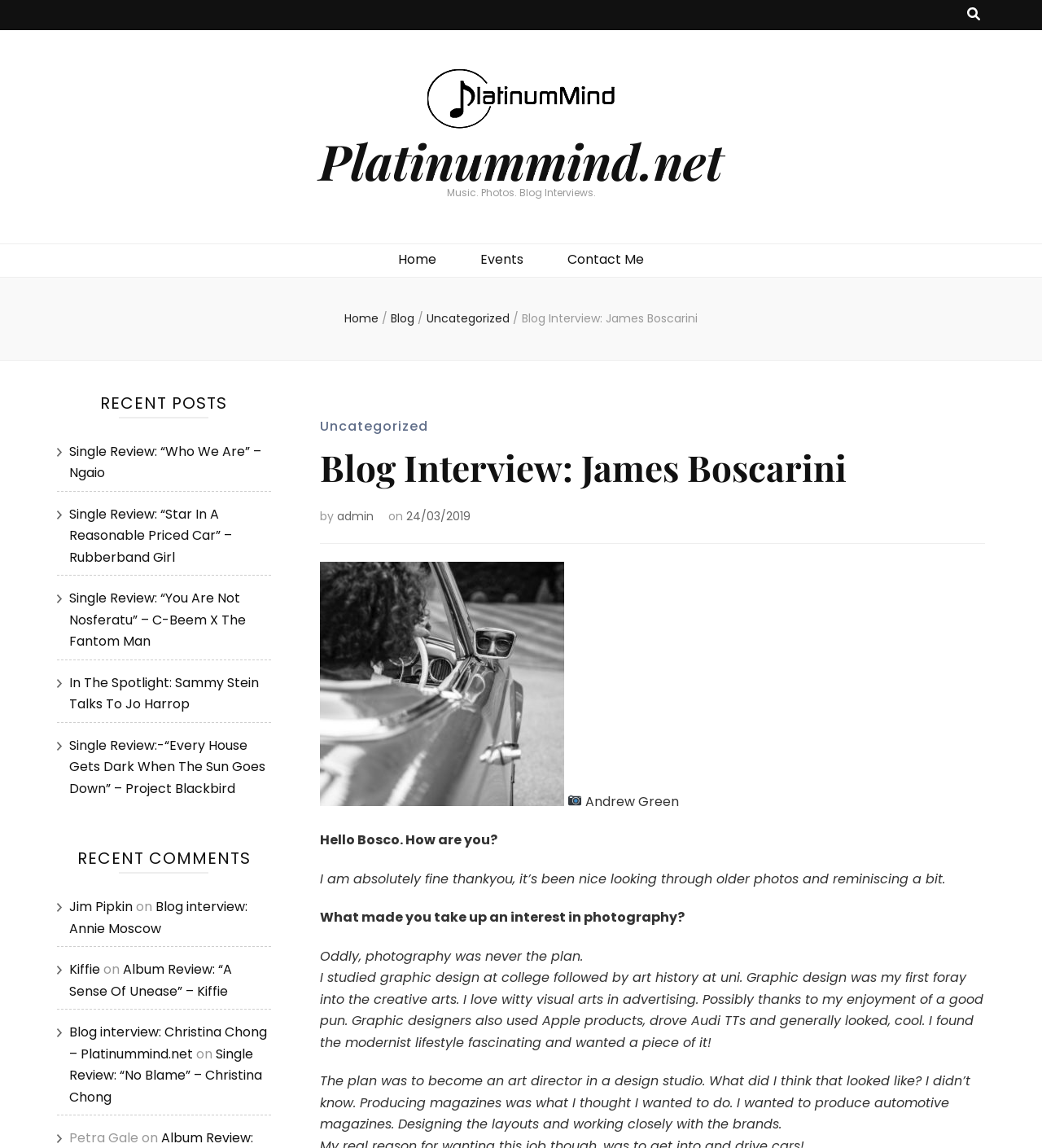Provide the bounding box coordinates of the HTML element described by the text: "Services". The coordinates should be in the format [left, top, right, bottom] with values between 0 and 1.

None